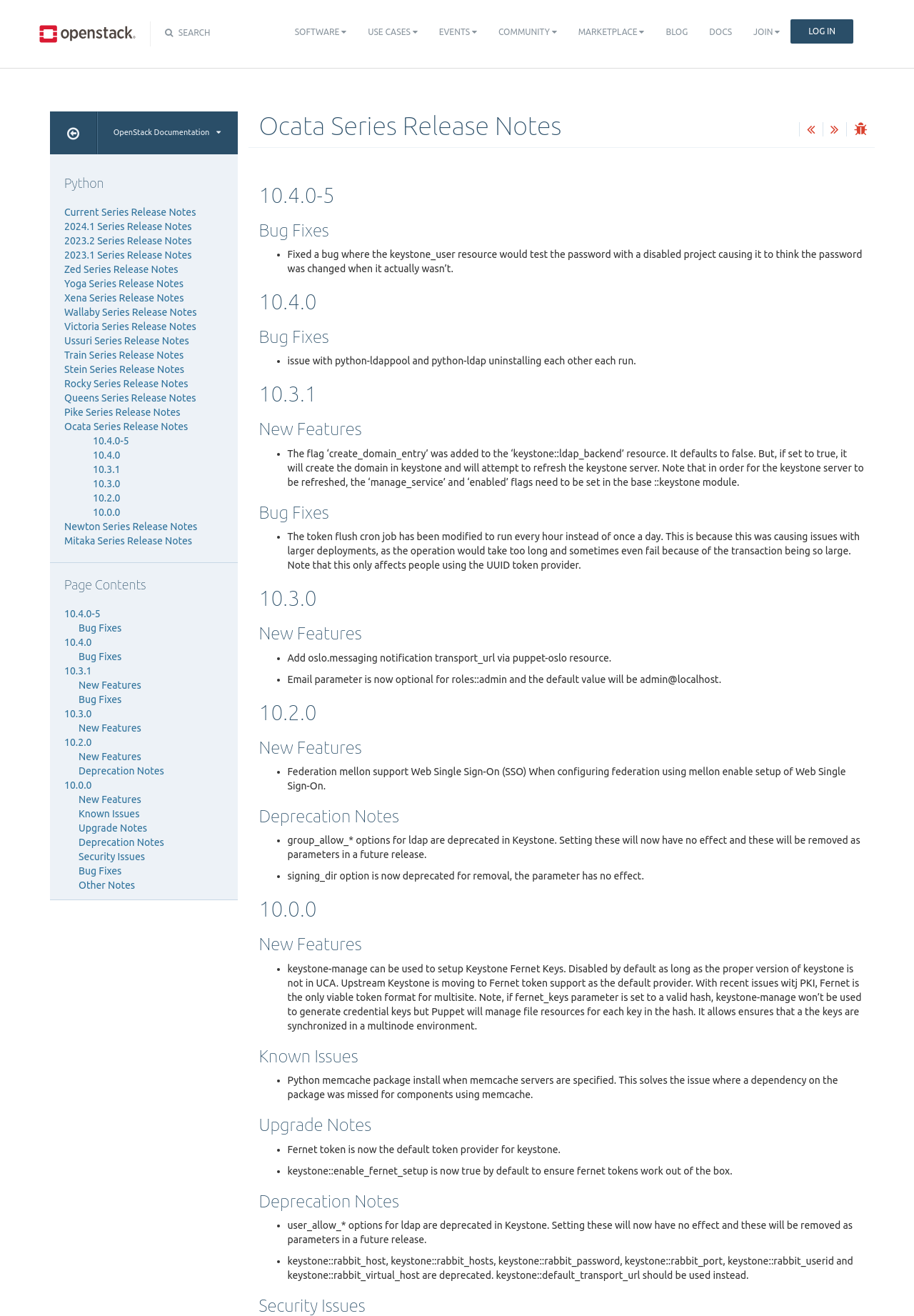Please locate the bounding box coordinates of the element that needs to be clicked to achieve the following instruction: "View 10.4.0-5 release notes". The coordinates should be four float numbers between 0 and 1, i.e., [left, top, right, bottom].

[0.283, 0.139, 0.945, 0.157]